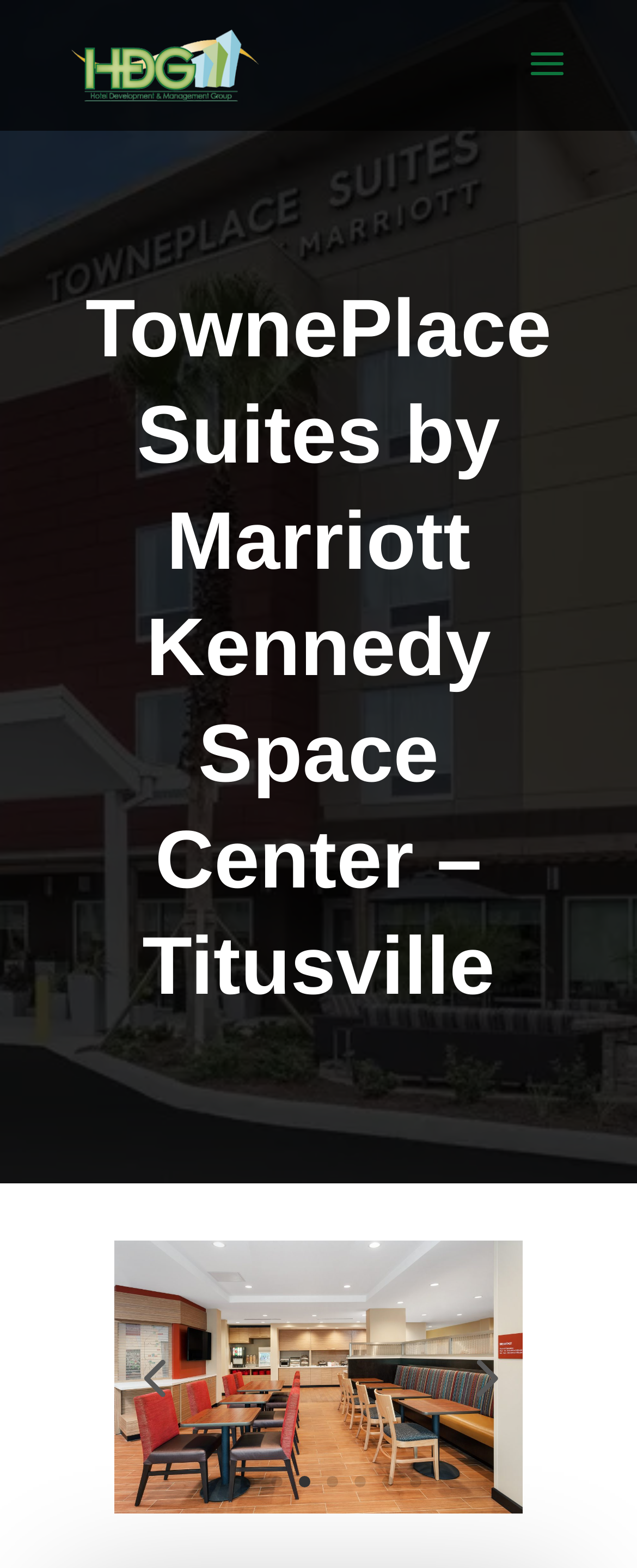Please provide the bounding box coordinates for the UI element as described: "3". The coordinates must be four floats between 0 and 1, represented as [left, top, right, bottom].

[0.426, 0.941, 0.444, 0.949]